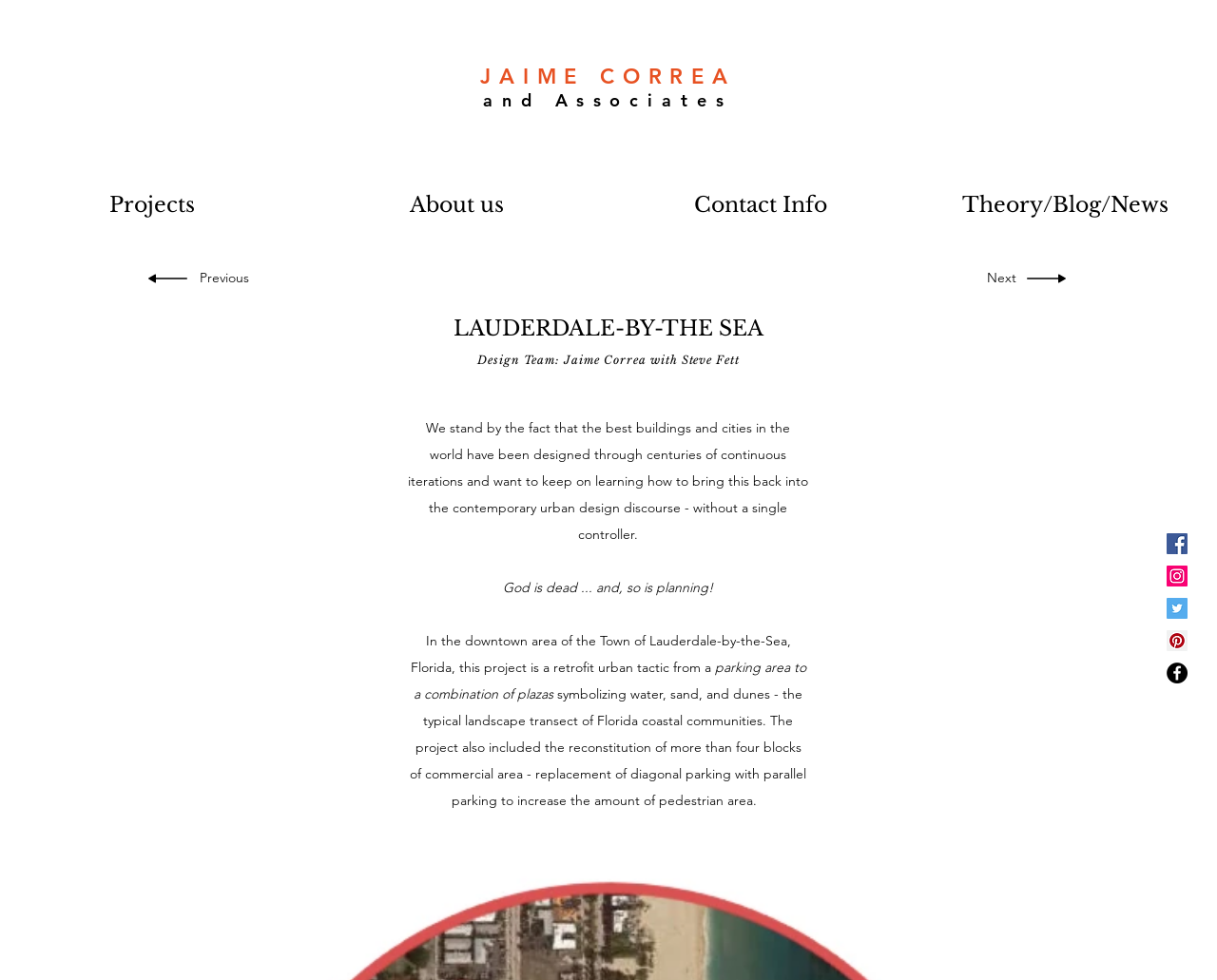Based on the description "Get in touch", find the bounding box of the specified UI element.

None